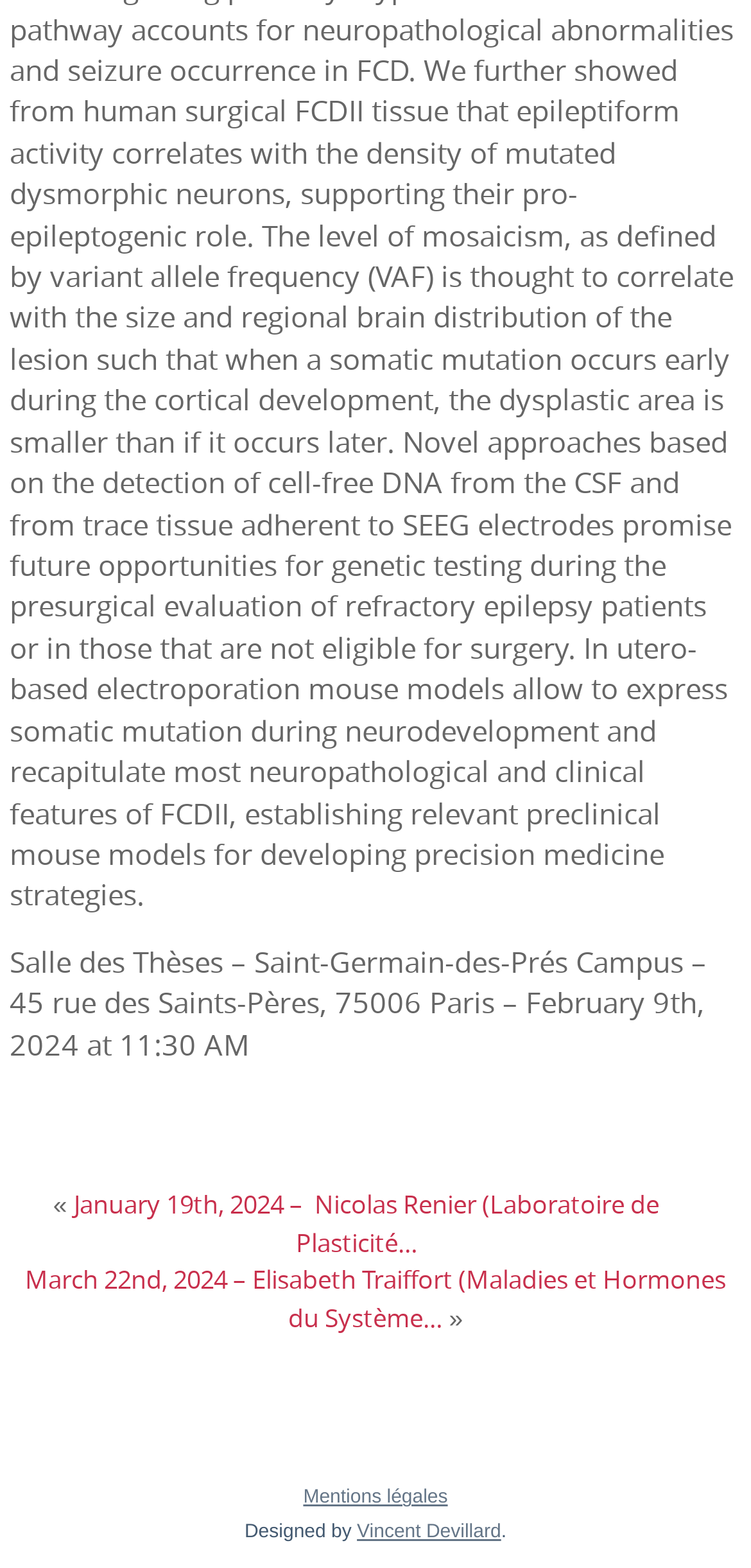Based on the description "Vincent Devillard", find the bounding box of the specified UI element.

[0.475, 0.97, 0.667, 0.984]